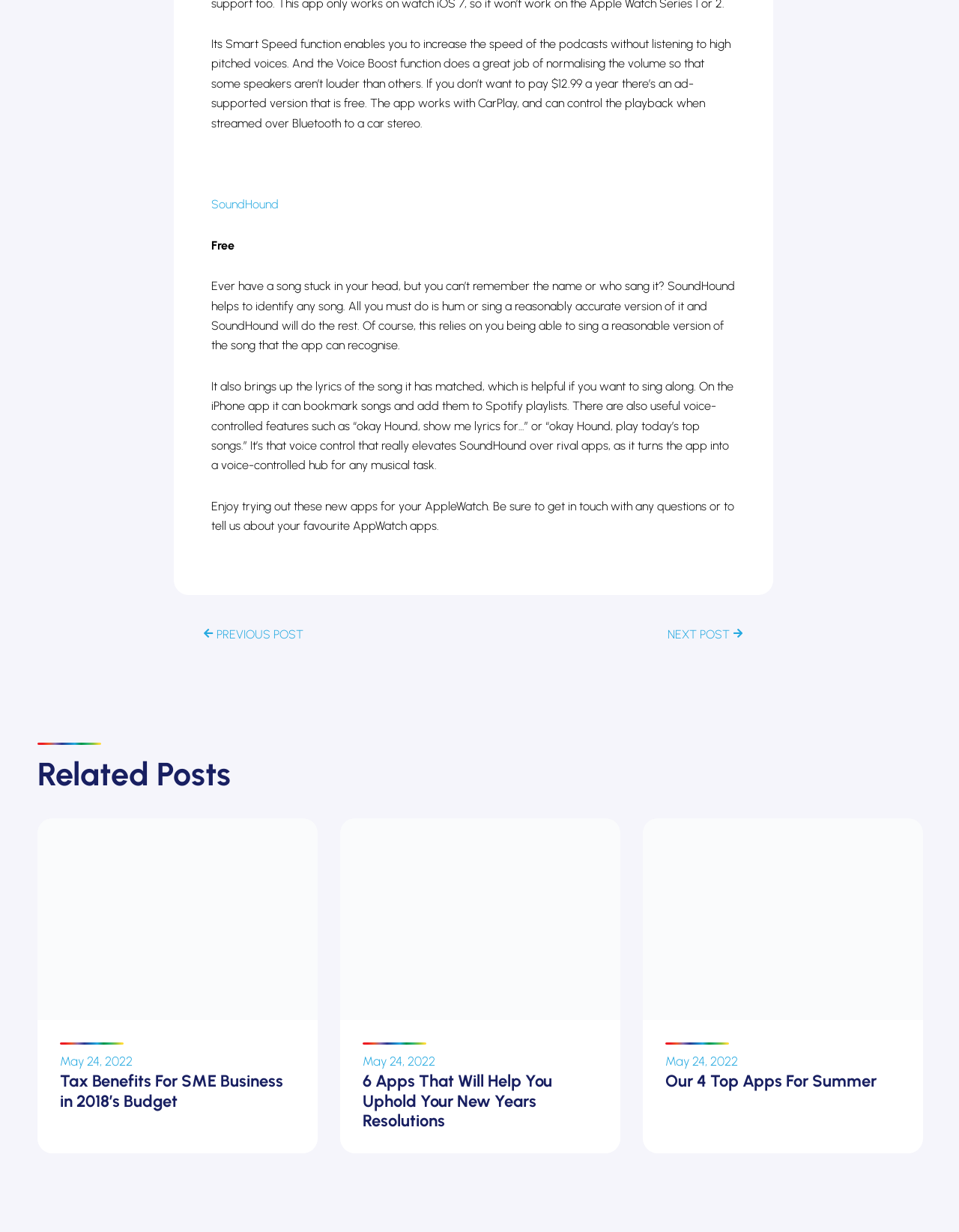Identify the bounding box coordinates of the clickable section necessary to follow the following instruction: "Check out 6 Apps That Will Help You Uphold Your New Years Resolutions". The coordinates should be presented as four float numbers from 0 to 1, i.e., [left, top, right, bottom].

[0.378, 0.869, 0.576, 0.918]